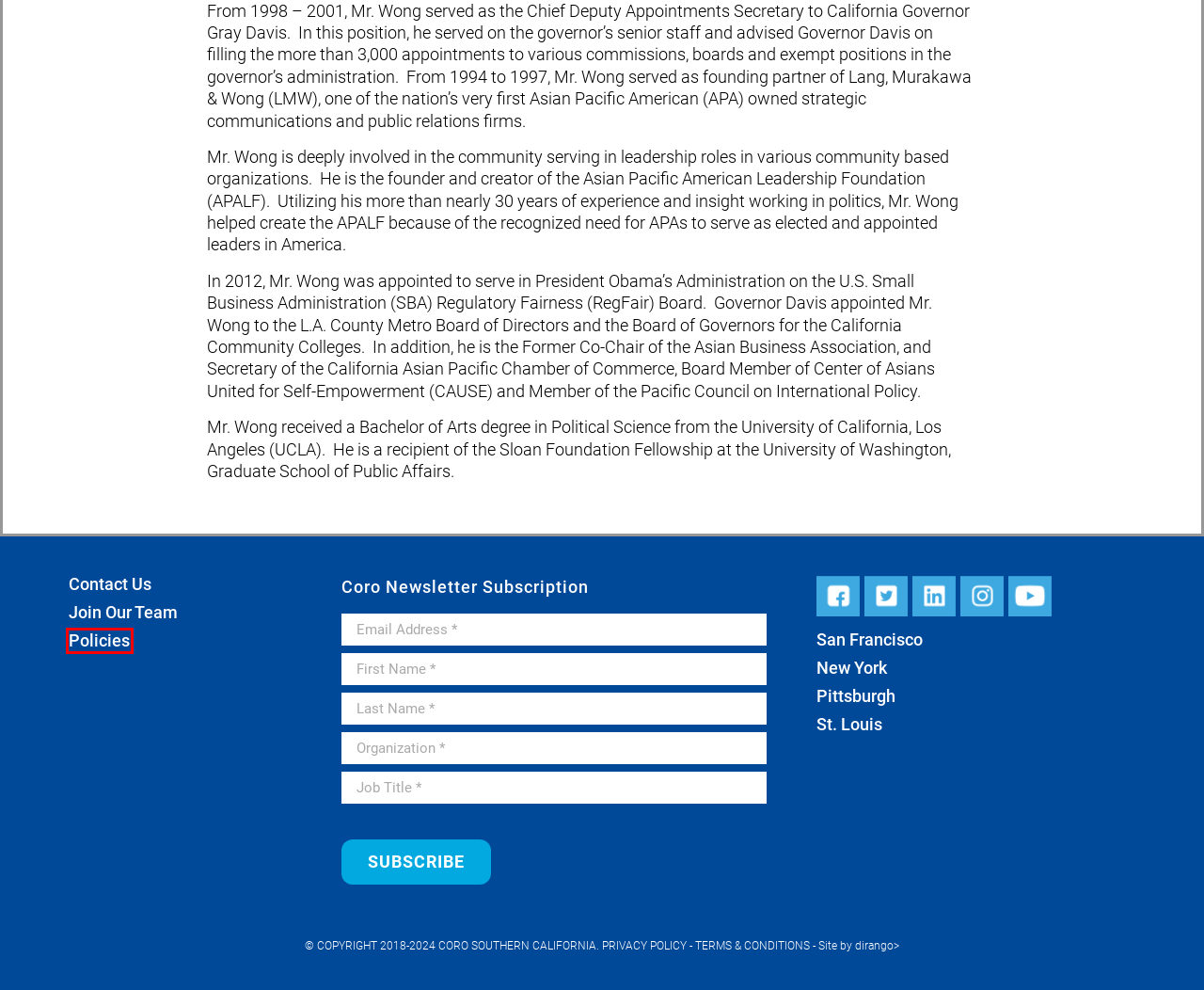Examine the screenshot of the webpage, noting the red bounding box around a UI element. Pick the webpage description that best matches the new page after the element in the red bounding box is clicked. Here are the candidates:
A. Community Policies - Coro Southern California
B. Join Our Team - Coro Southern California
C. Coro at UMSL
D. Contact - Coro Southern California
E. Privacy Policy - Coro Southern California
F. CoroNY
G. dirango > a los angeles web development agency
H. Terms and Conditions - Coro Southern California

A